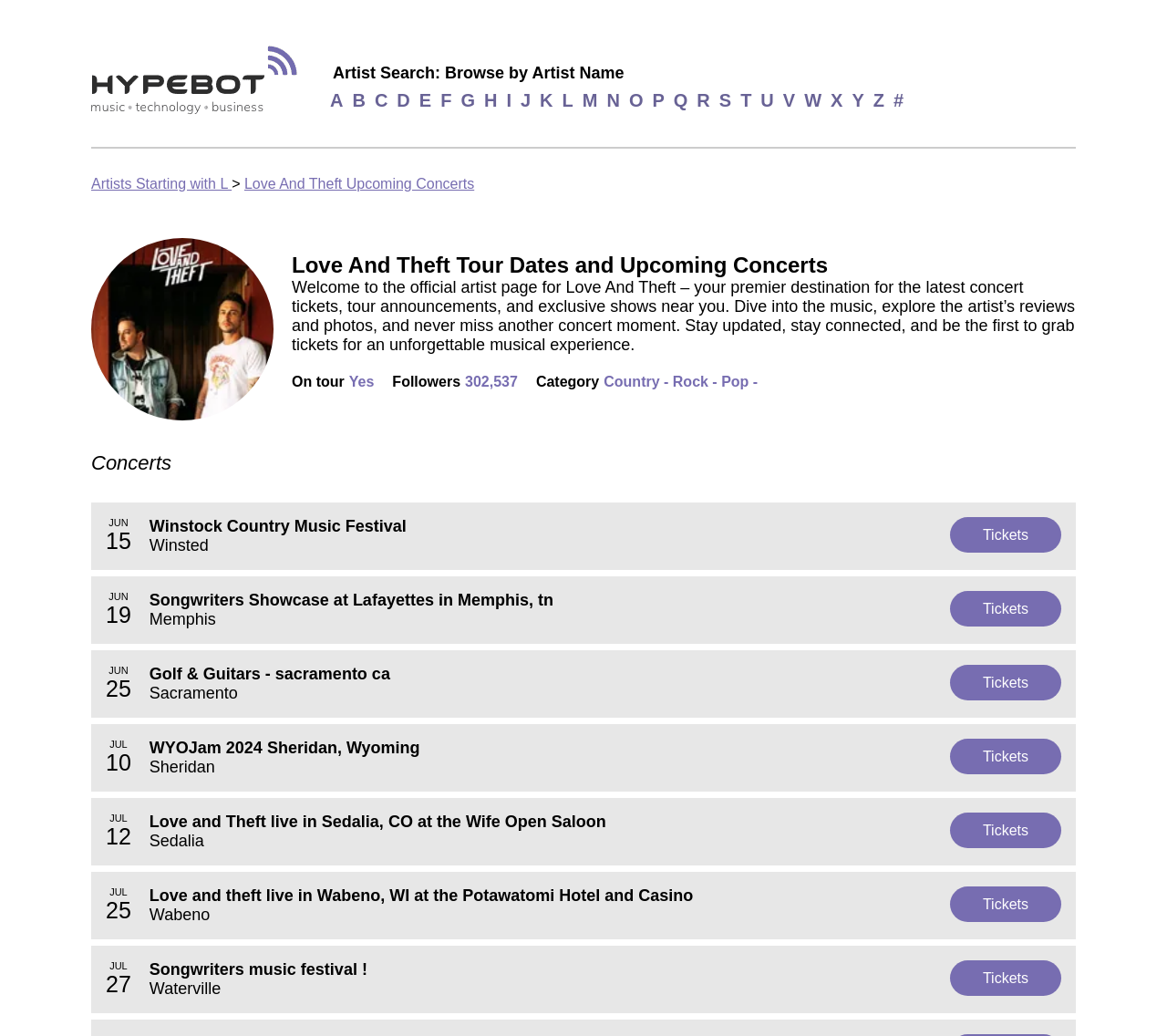Determine the bounding box coordinates of the clickable region to carry out the instruction: "View Love And Theft upcoming concerts".

[0.209, 0.17, 0.406, 0.185]